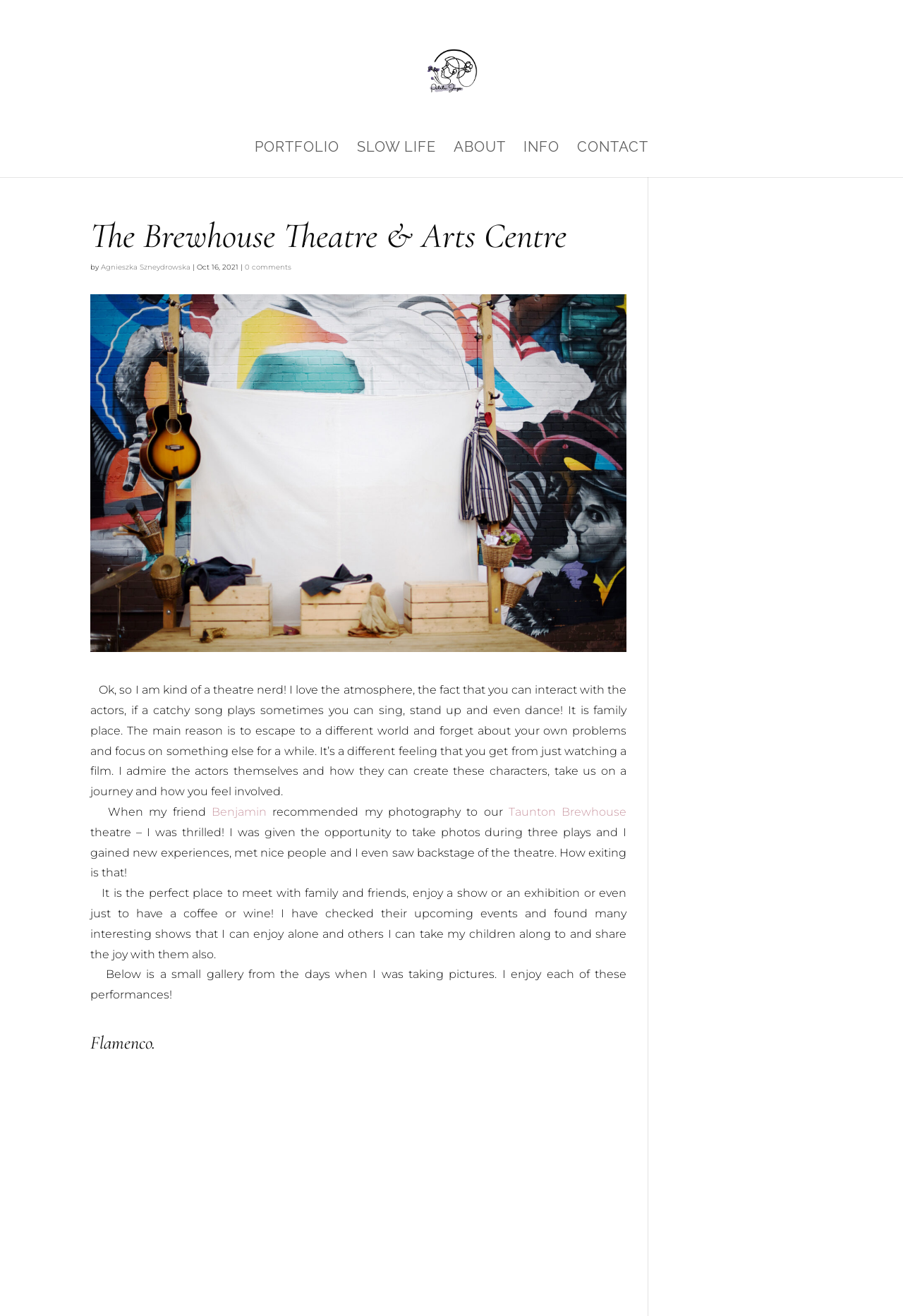Answer in one word or a short phrase: 
What is the main reason for the author to go to the theatre?

To escape to a different world